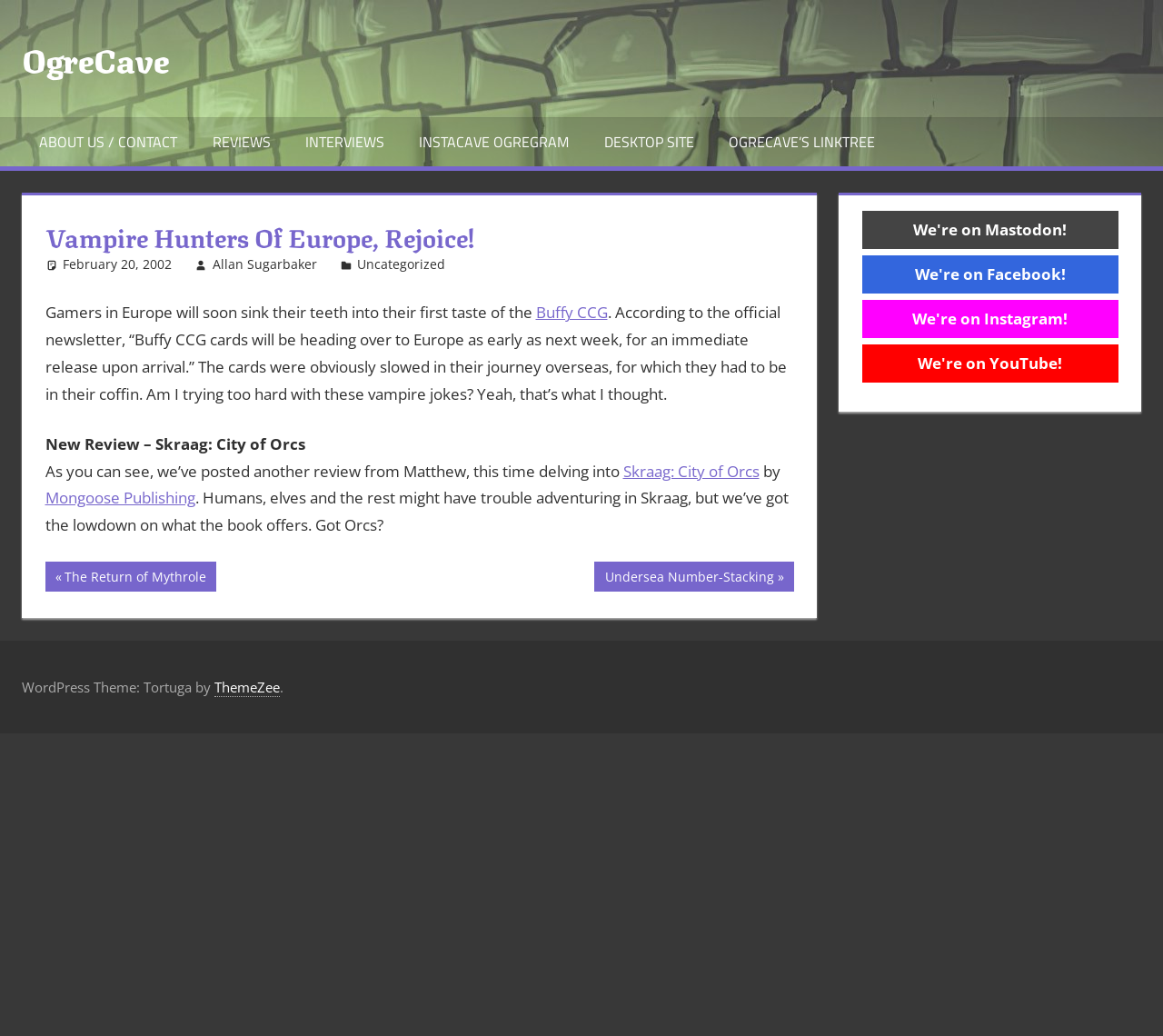Provide a thorough description of this webpage.

The webpage is titled "Vampire Hunters Of Europe, Rejoice! – OgreCave" and features a navigation menu at the top with links to "ABOUT US / CONTACT", "REVIEWS", "INTERVIEWS", "INSTACAVE OGREGRAM", "DESKTOP SITE", and "OGRECAVE’S LINKTREE". Below the navigation menu, there is a header section with the title "Vampire Hunters Of Europe, Rejoice!" and links to the date "February 20, 2002" and the author "Allan Sugarbaker".

The main content of the webpage is an article with a heading "Vampire Hunters Of Europe, Rejoice!" and a brief introduction to the topic. The article mentions that gamers in Europe will soon be able to play the "Buffy CCG" game, and includes a link to the game. The text also includes some vampire-themed jokes.

Below the introduction, there is a section with a heading "New Review – Skraag: City of Orcs" and a brief summary of the review. The review is linked to the game "Skraag: City of Orcs" and the publisher "Mongoose Publishing".

At the bottom of the webpage, there is a footer section with a navigation menu for posts, including links to previous and next posts. There is also a section with links to the website's social media profiles on Mastodon, Facebook, Instagram, and YouTube.

On the right side of the webpage, there is a complementary section with links to the website's social media profiles. At the very bottom of the webpage, there is a content information section with a credit to the WordPress theme "Tortuga" by "ThemeZee".